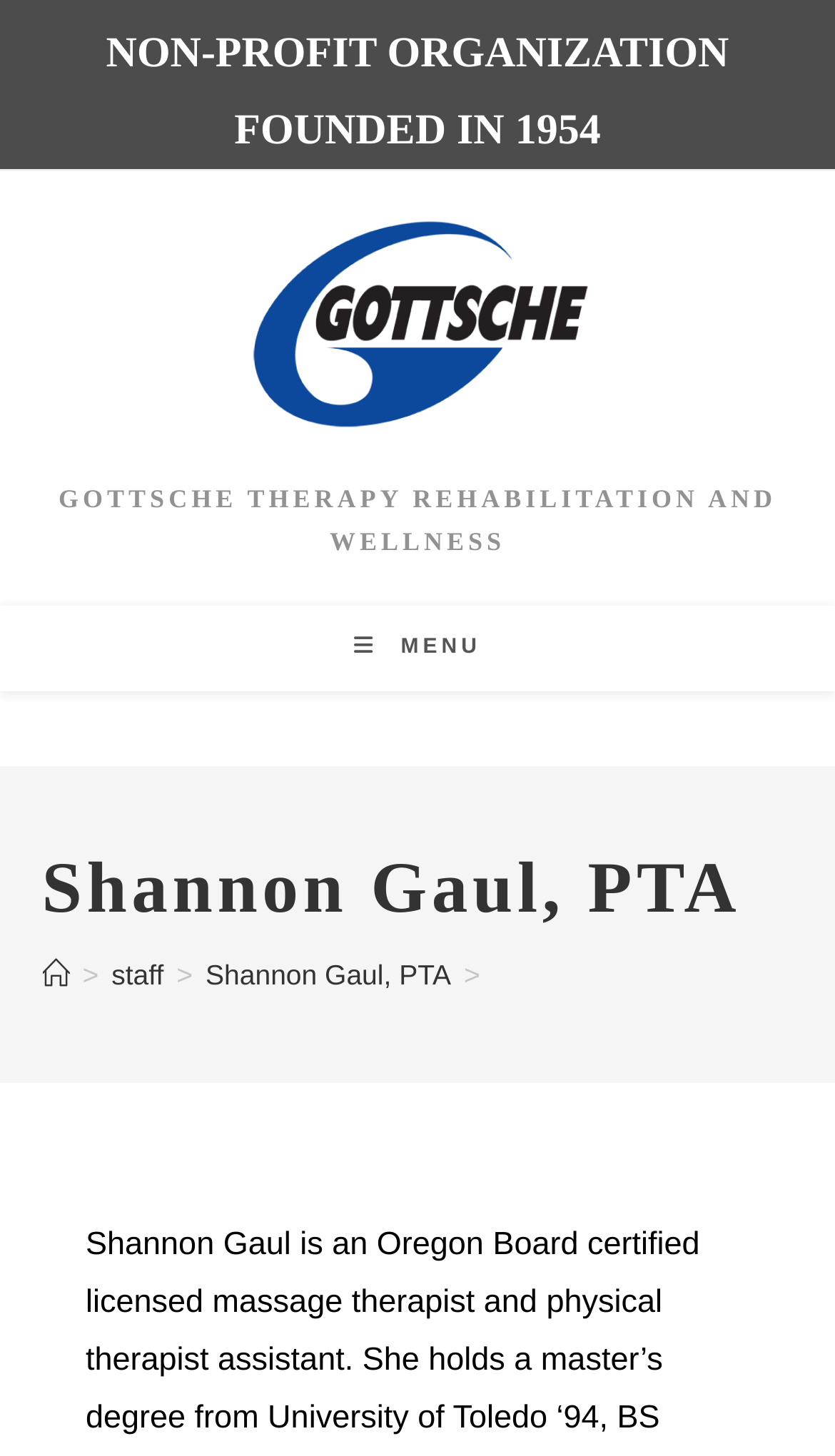Detail the features and information presented on the webpage.

The webpage is about Shannon Gaul, a licensed massage therapist and physical therapist assistant. At the top of the page, there is a static text "NON-PROFIT ORGANIZATION FOUNDED IN 1954" positioned near the top left corner. Below it, there is a link to "Gottsche Therapy Rehabilitation and Wellness" with an accompanying image, taking up a significant portion of the top section. 

A heading "GOTTSCHE THERAPY REHABILITATION AND WELLNESS" is centered near the top third of the page. On the right side of the page, there is a link to "Mobile Menu" with the text "MENU" inside. 

Below the top section, there is a header area that spans the entire width of the page. Within this area, a heading "Shannon Gaul, PTA" is positioned near the top left corner. Below it, there is a navigation section labeled "Breadcrumbs" that contains links to "Home", "staff", and "Shannon Gaul, PTA", separated by ">" symbols. The links are arranged horizontally, with "Home" on the left and "Shannon Gaul, PTA" on the right.